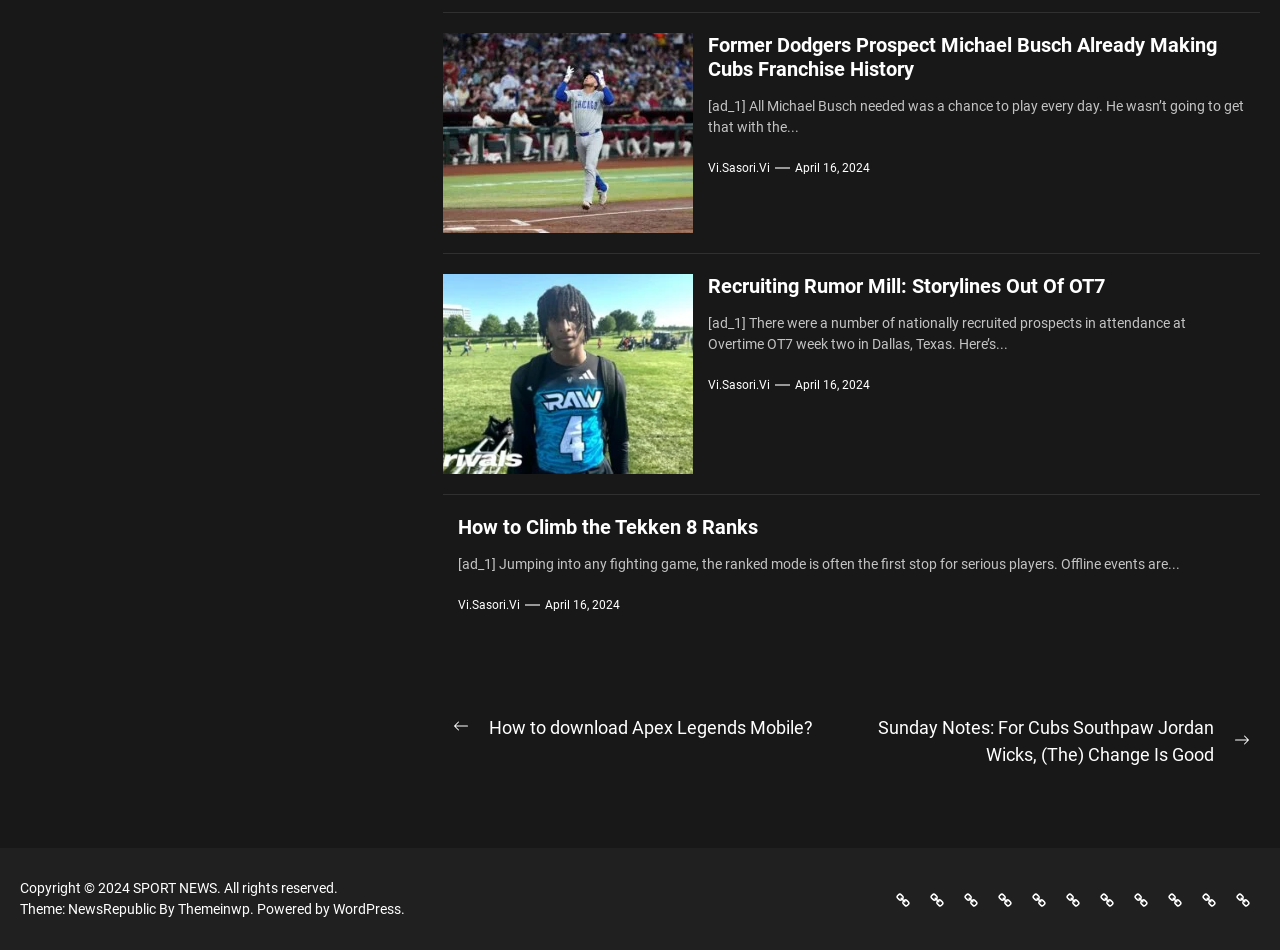What is the date of the articles on this webpage?
Based on the image, answer the question with a single word or brief phrase.

April 16, 2024